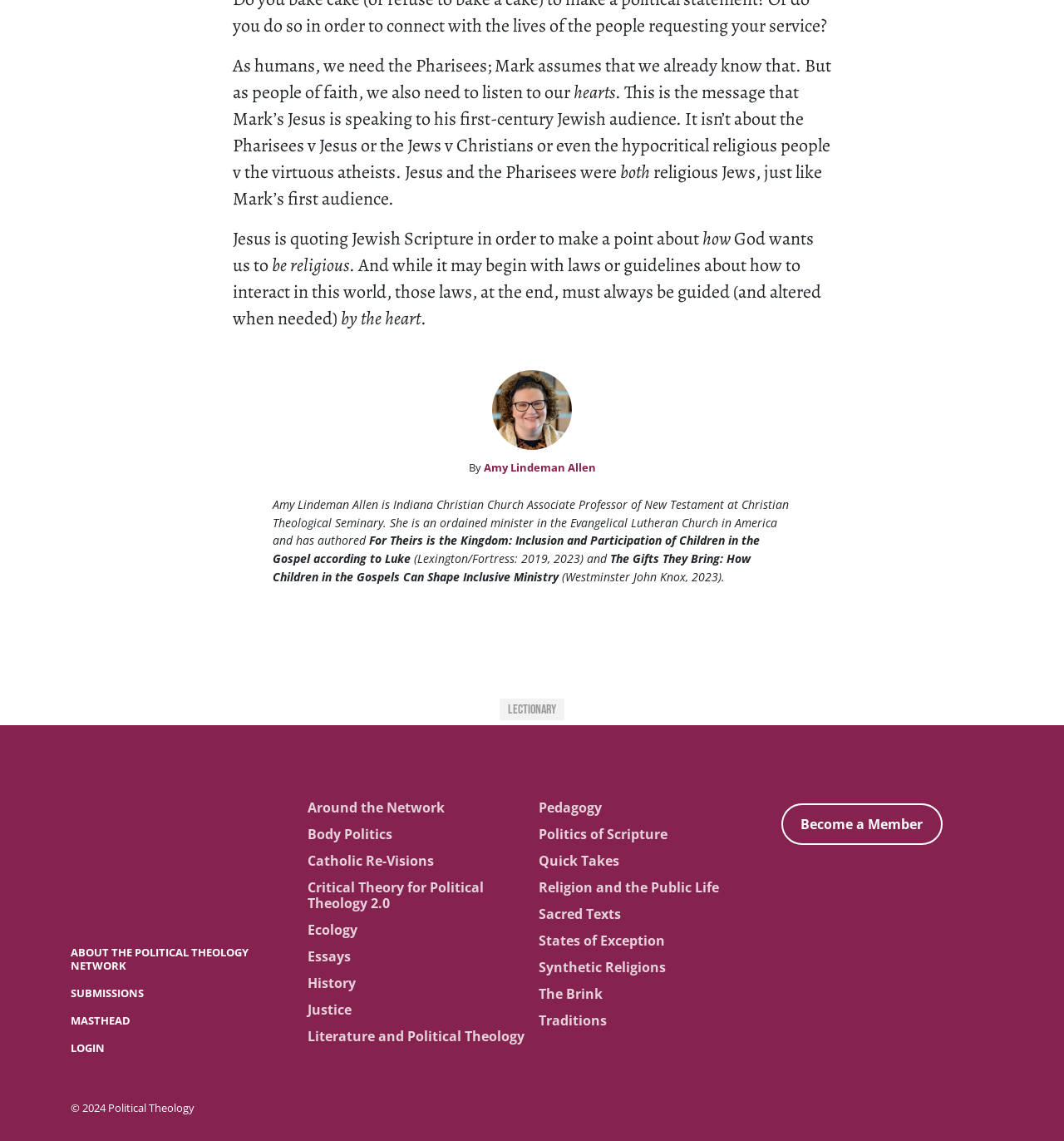Provide the bounding box coordinates for the area that should be clicked to complete the instruction: "Learn more about the Political Theology Network".

[0.066, 0.828, 0.234, 0.852]